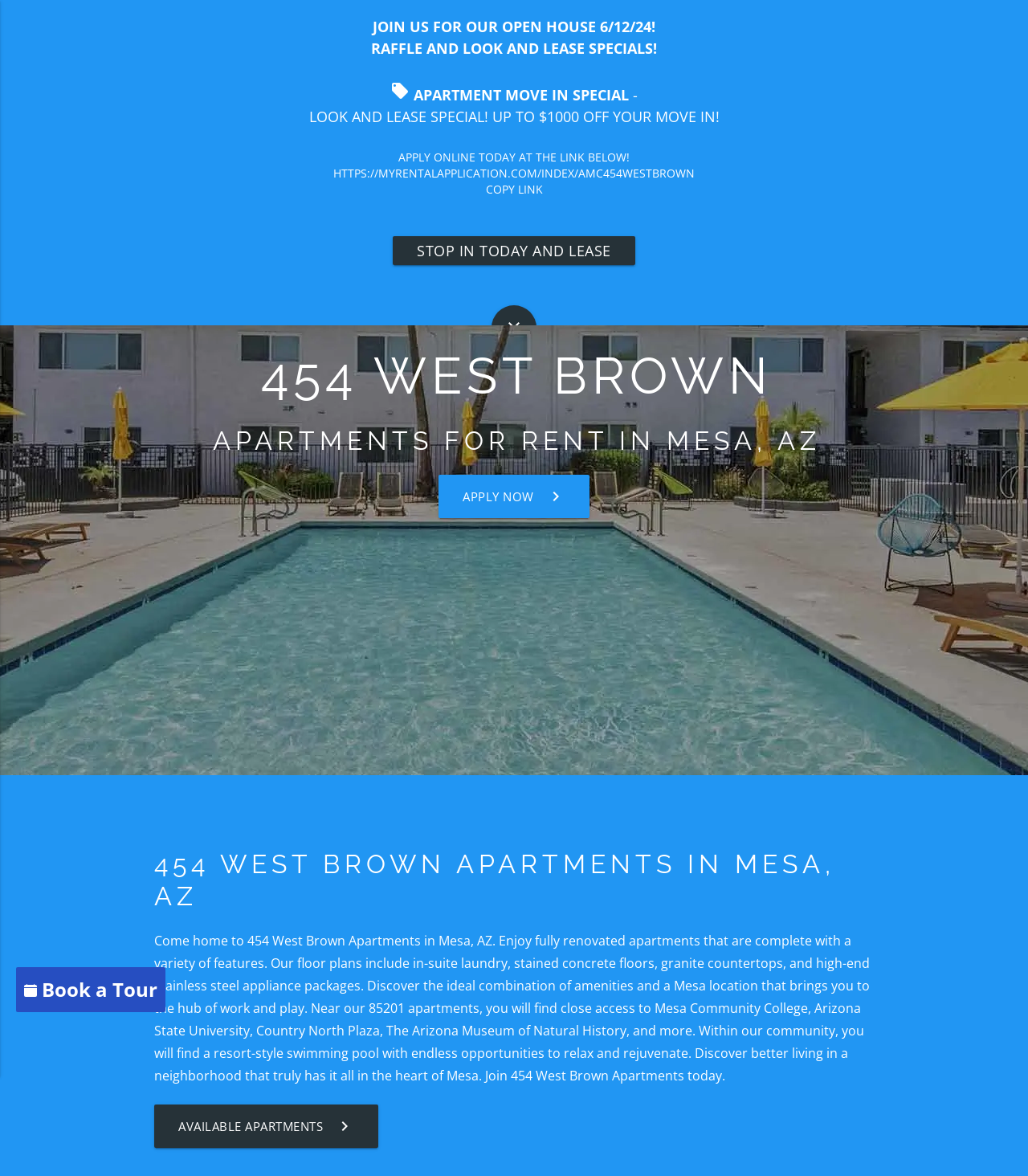Please identify the bounding box coordinates of the region to click in order to complete the given instruction: "Search for apartments". The coordinates should be four float numbers between 0 and 1, i.e., [left, top, right, bottom].

[0.899, 0.007, 0.983, 0.018]